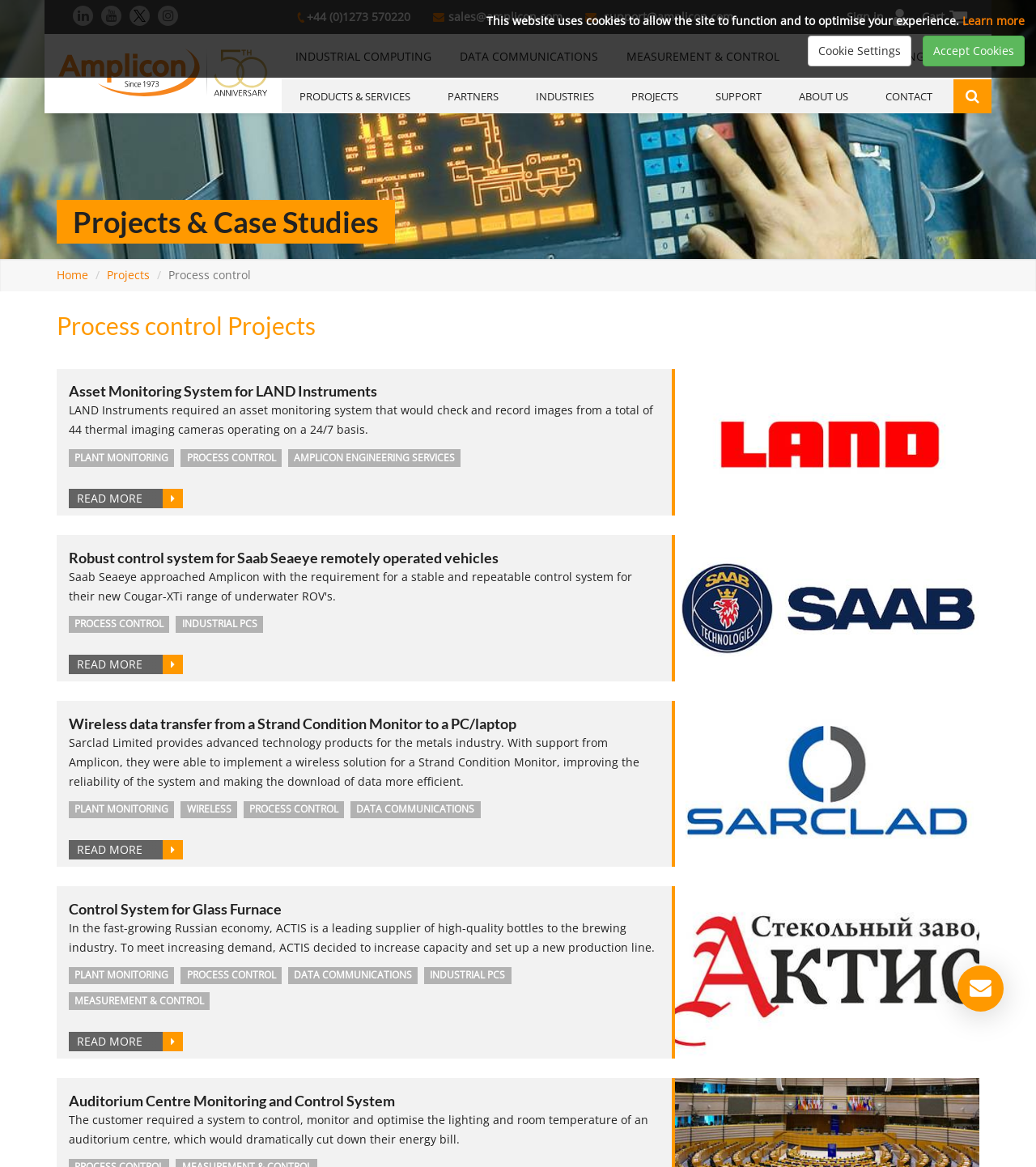How many projects are showcased on this webpage?
Please provide a comprehensive answer based on the visual information in the image.

I counted the number of project descriptions on the webpage, which are 'Asset Monitoring System for LAND Instruments', 'Robust control system for Saab Seaeye remotely operated vehicles', 'Wireless data transfer from a Strand Condition Monitor to a PC/laptop', 'Control System for Glass Furnace', and 'Auditorium Centre Monitoring and Control System'.